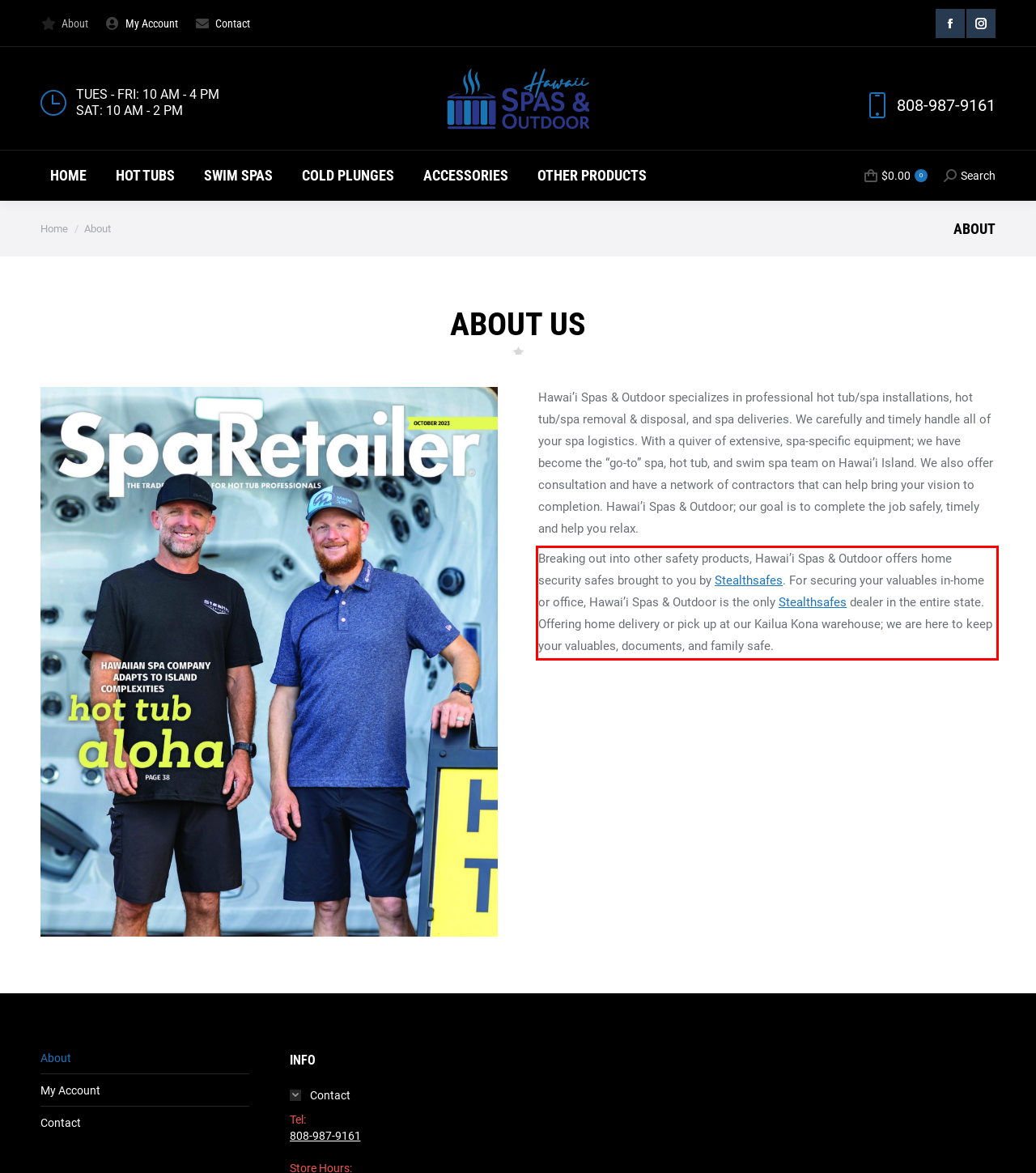Identify the text within the red bounding box on the webpage screenshot and generate the extracted text content.

Breaking out into other safety products, Hawai’i Spas & Outdoor offers home security safes brought to you by Stealthsafes. For securing your valuables in-home or office, Hawai’i Spas & Outdoor is the only Stealthsafes dealer in the entire state. Offering home delivery or pick up at our Kailua Kona warehouse; we are here to keep your valuables, documents, and family safe.